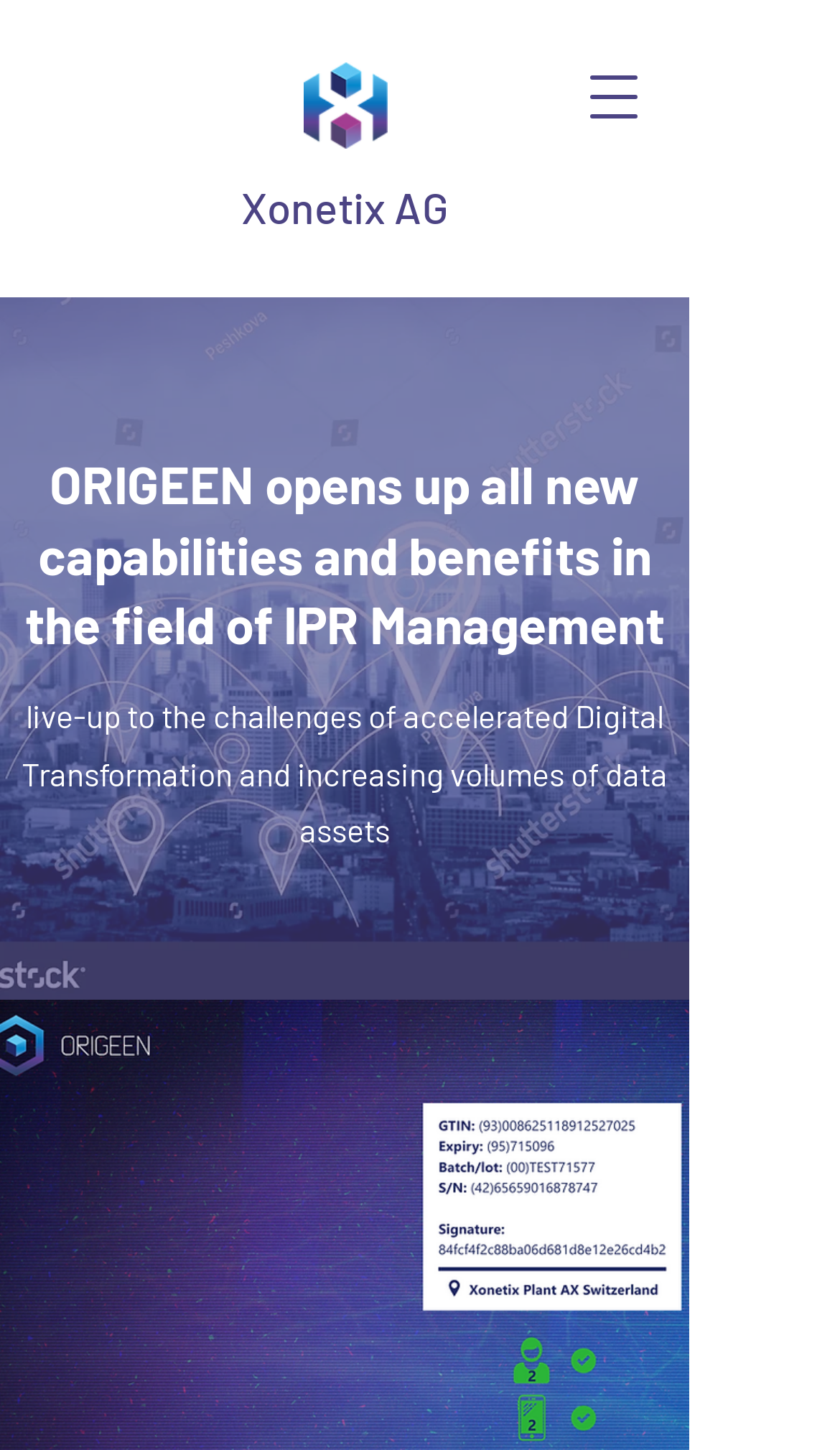What is the challenge mentioned in the webpage?
Provide a comprehensive and detailed answer to the question.

The text 'live-up to the challenges of accelerated Digital Transformation and increasing volumes of data assets' mentions Digital Transformation as a challenge. This suggests that the webpage is discussing the challenges and opportunities related to Digital Transformation.